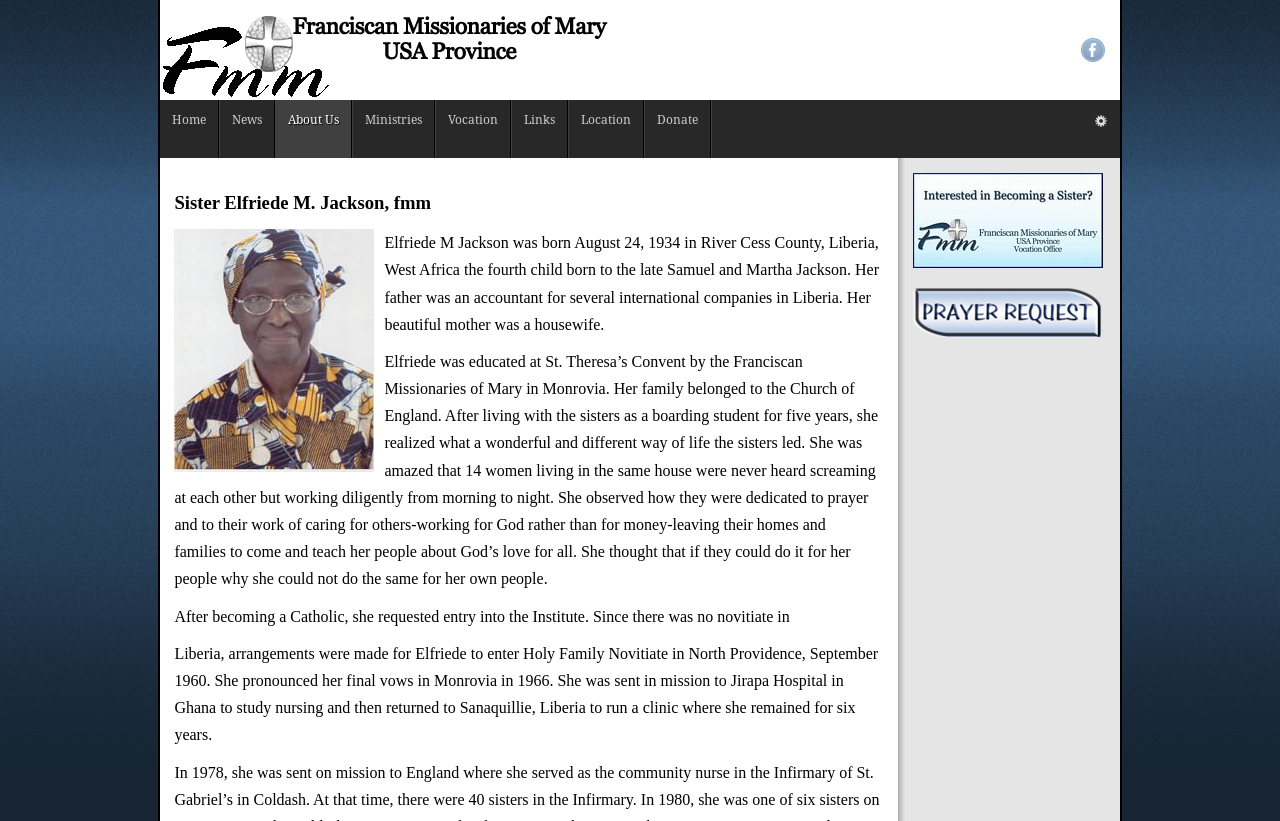Indicate the bounding box coordinates of the clickable region to achieve the following instruction: "Make a 'Donate' contribution."

[0.504, 0.122, 0.555, 0.192]